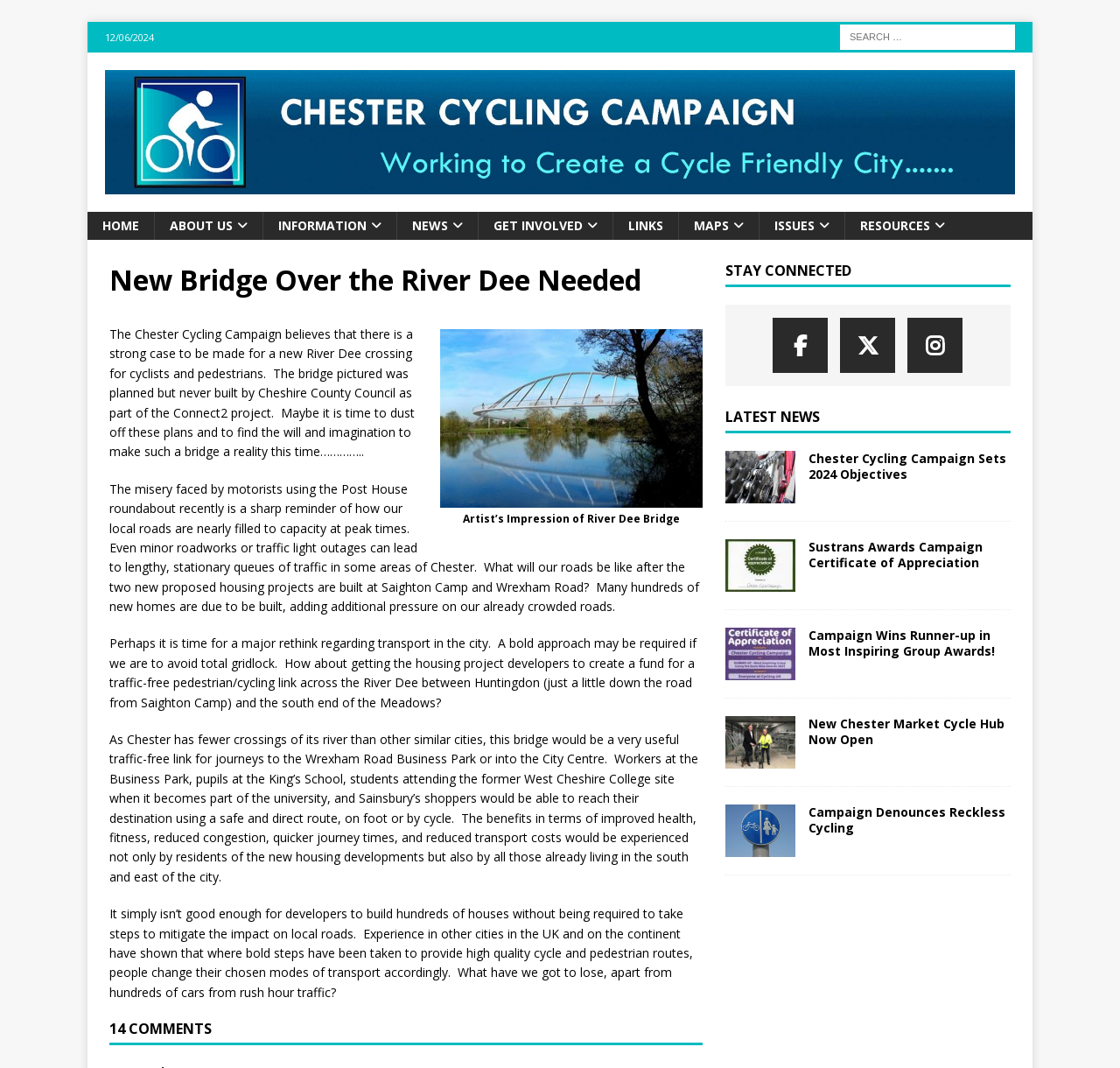Locate the bounding box of the UI element defined by this description: "Reply". The coordinates should be given as four float numbers between 0 and 1, formatted as [left, top, right, bottom].

[0.098, 0.504, 0.141, 0.515]